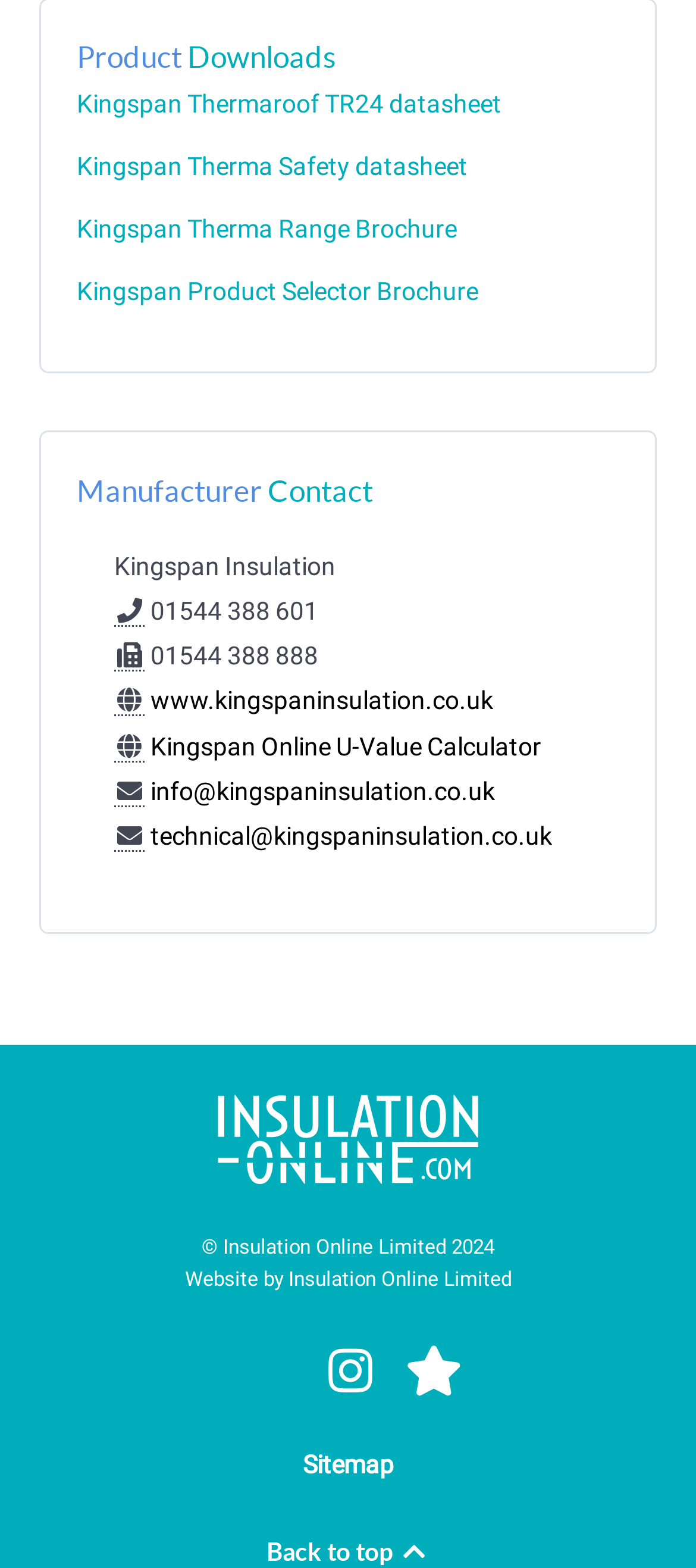Please locate the bounding box coordinates of the region I need to click to follow this instruction: "Download Kingspan Thermaroof TR24 datasheet".

[0.11, 0.057, 0.72, 0.076]